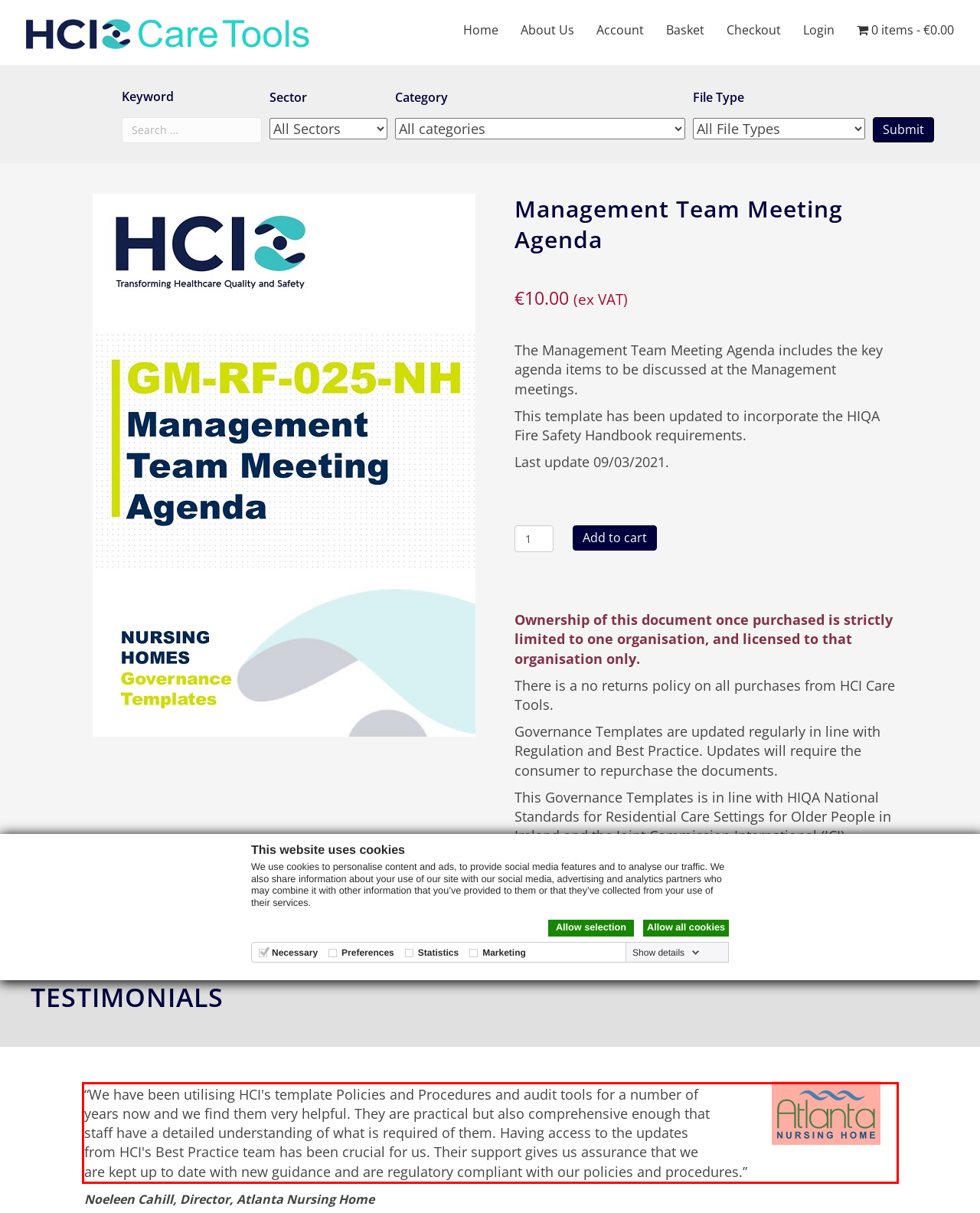Perform OCR on the text inside the red-bordered box in the provided screenshot and output the content.

“We have been utilising HCI's template Policies and Procedures and audit tools for a number of years now and we find them very helpful. They are practical but also comprehensive enough that staff have a detailed understanding of what is required of them. Having access to the updates from HCI's Best Practice team has been crucial for us. Their support gives us assurance that we are kept up to date with new guidance and are regulatory compliant with our policies and procedures.”